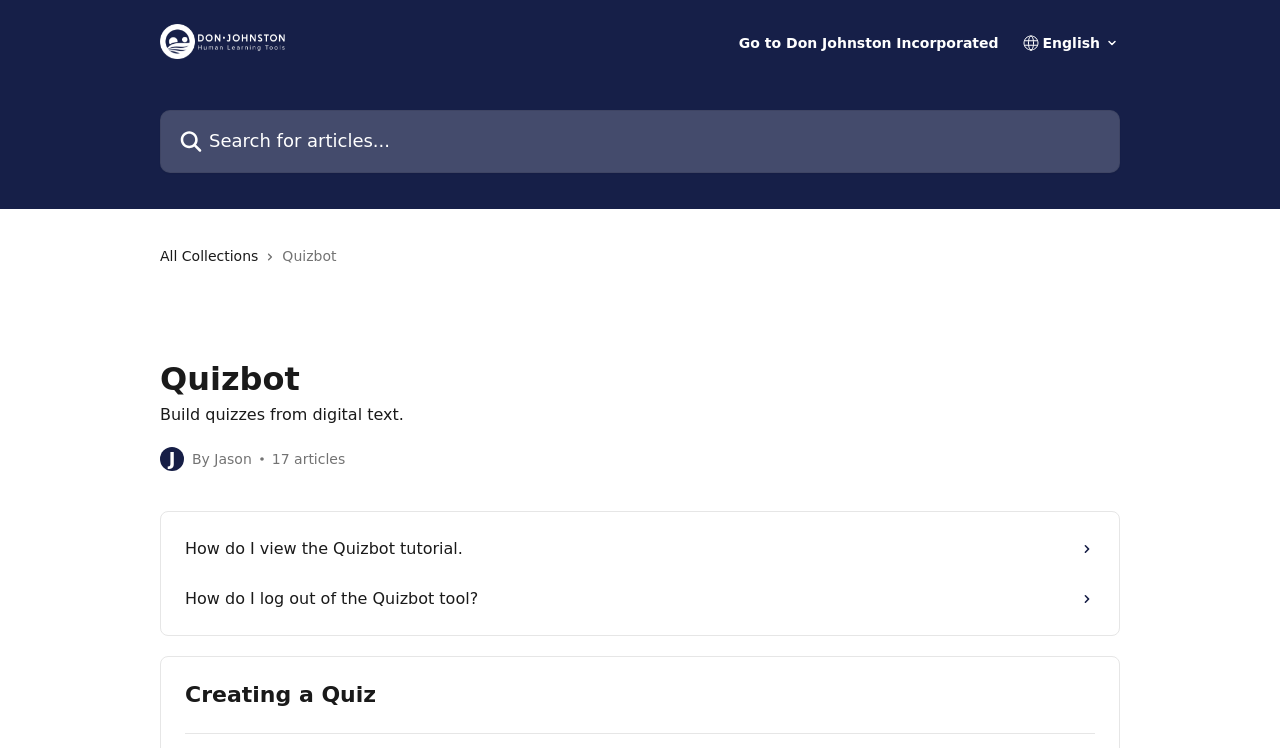Can you find the bounding box coordinates of the area I should click to execute the following instruction: "Go to Don Johnston Incorporated"?

[0.577, 0.048, 0.78, 0.067]